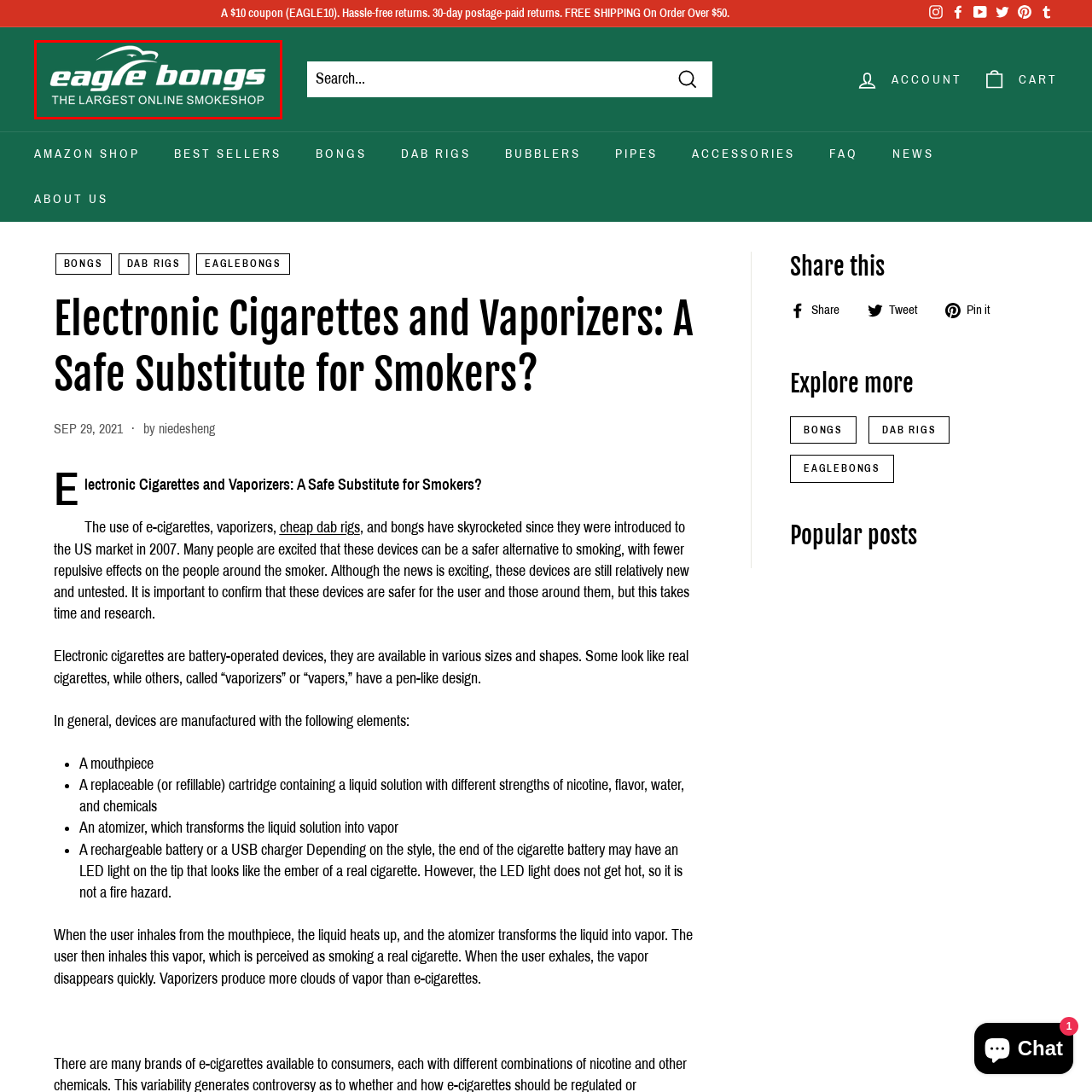Describe in detail the image that is highlighted by the red bounding box.

The image features the logo of "eagle bongs," prominently displayed against a vibrant green background. The logo emphasizes the name "eagle bongs" in bold, white typography, conveying a modern and approachable brand identity. Below the primary name, the tagline "THE LARGEST ONLINE SMOKESHOP" is featured in a slightly smaller font, reinforcing the brand's position in the market. This logo symbolizes a leading online destination for smoking accessories, appealing to enthusiasts and casual users alike.